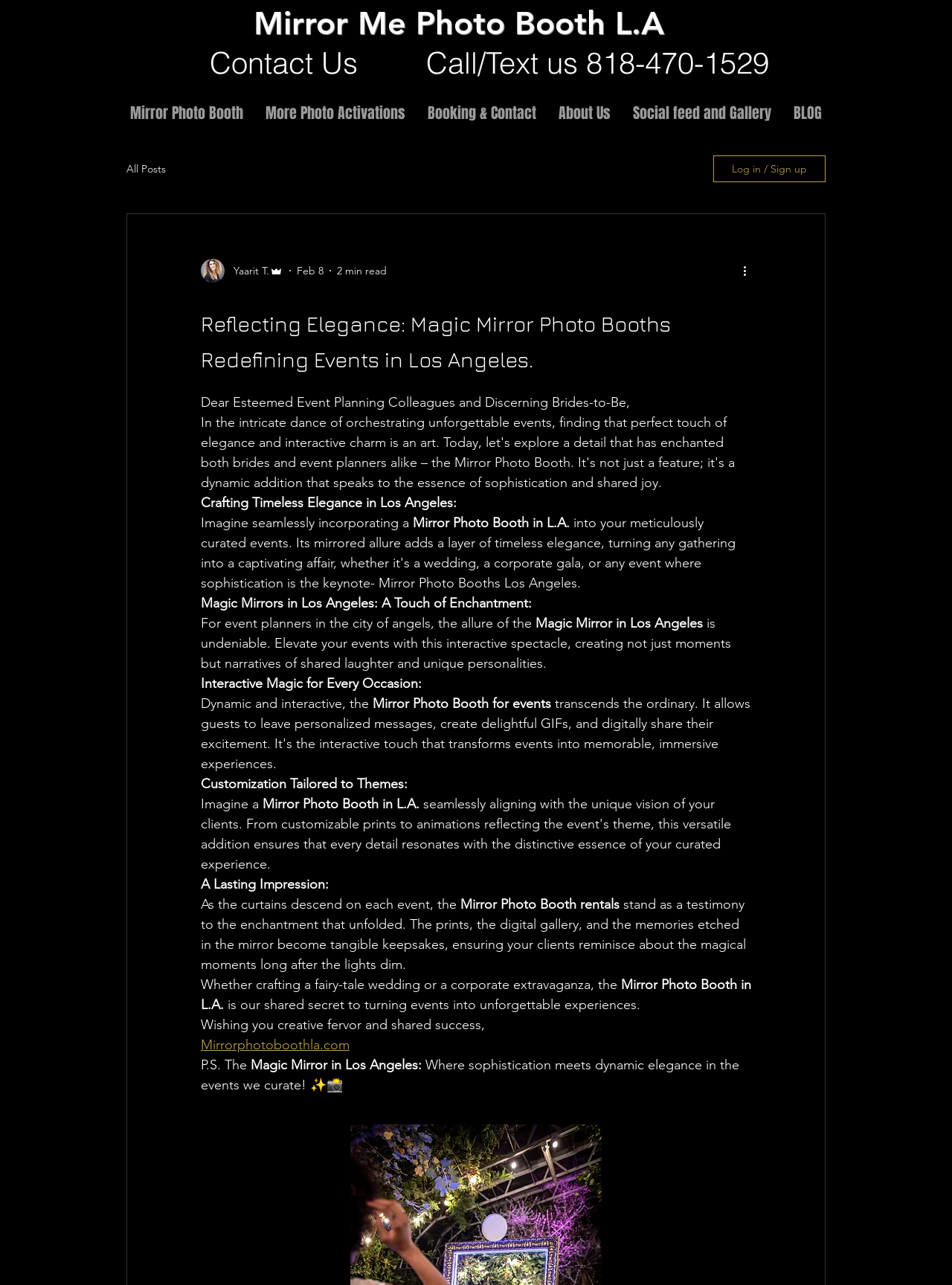Determine the bounding box coordinates (top-left x, top-left y, bottom-right x, bottom-right y) of the UI element described in the following text: Mirror Photo Booth

[0.125, 0.068, 0.267, 0.108]